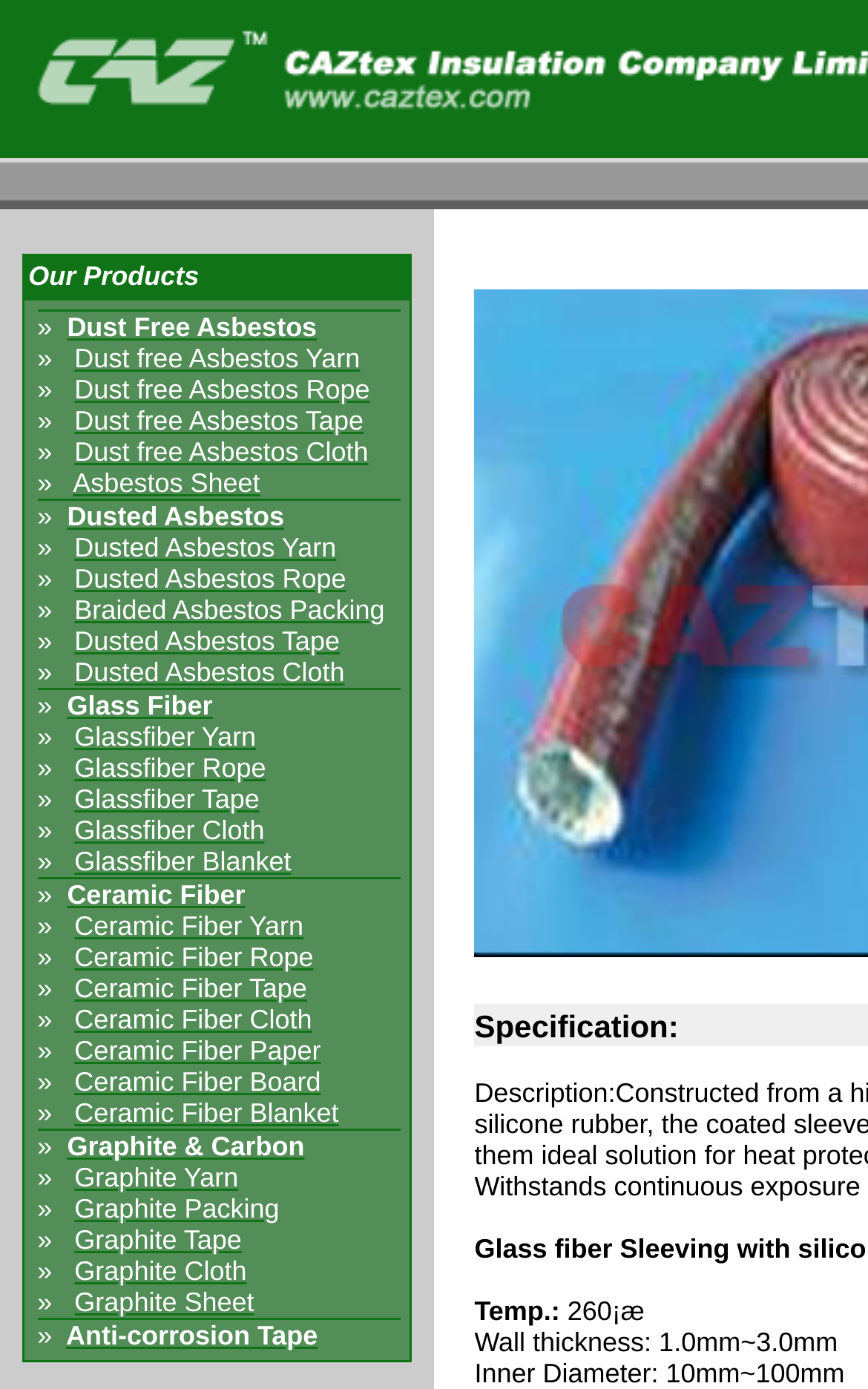How many product categories are there?
Using the visual information, respond with a single word or phrase.

3